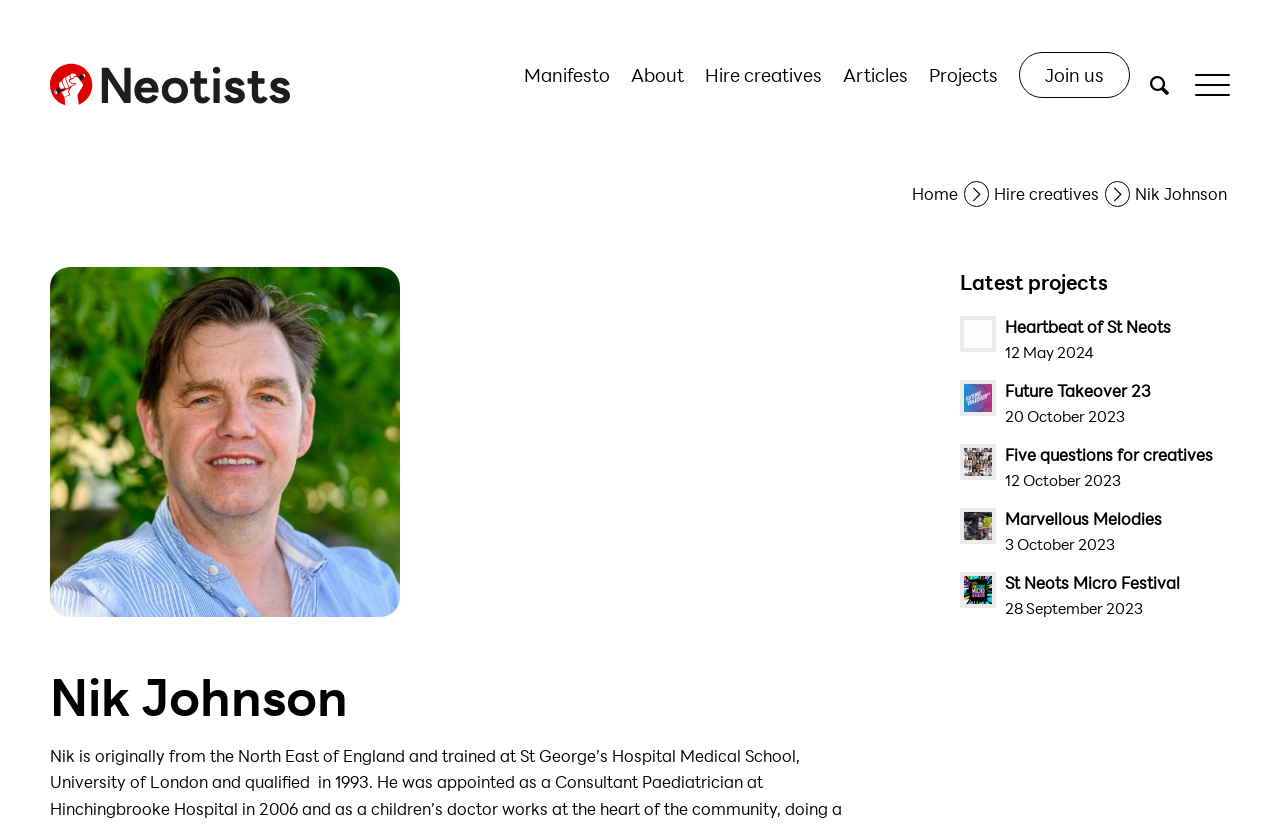Extract the bounding box coordinates for the UI element described as: "Search".

[0.888, 0.012, 0.923, 0.194]